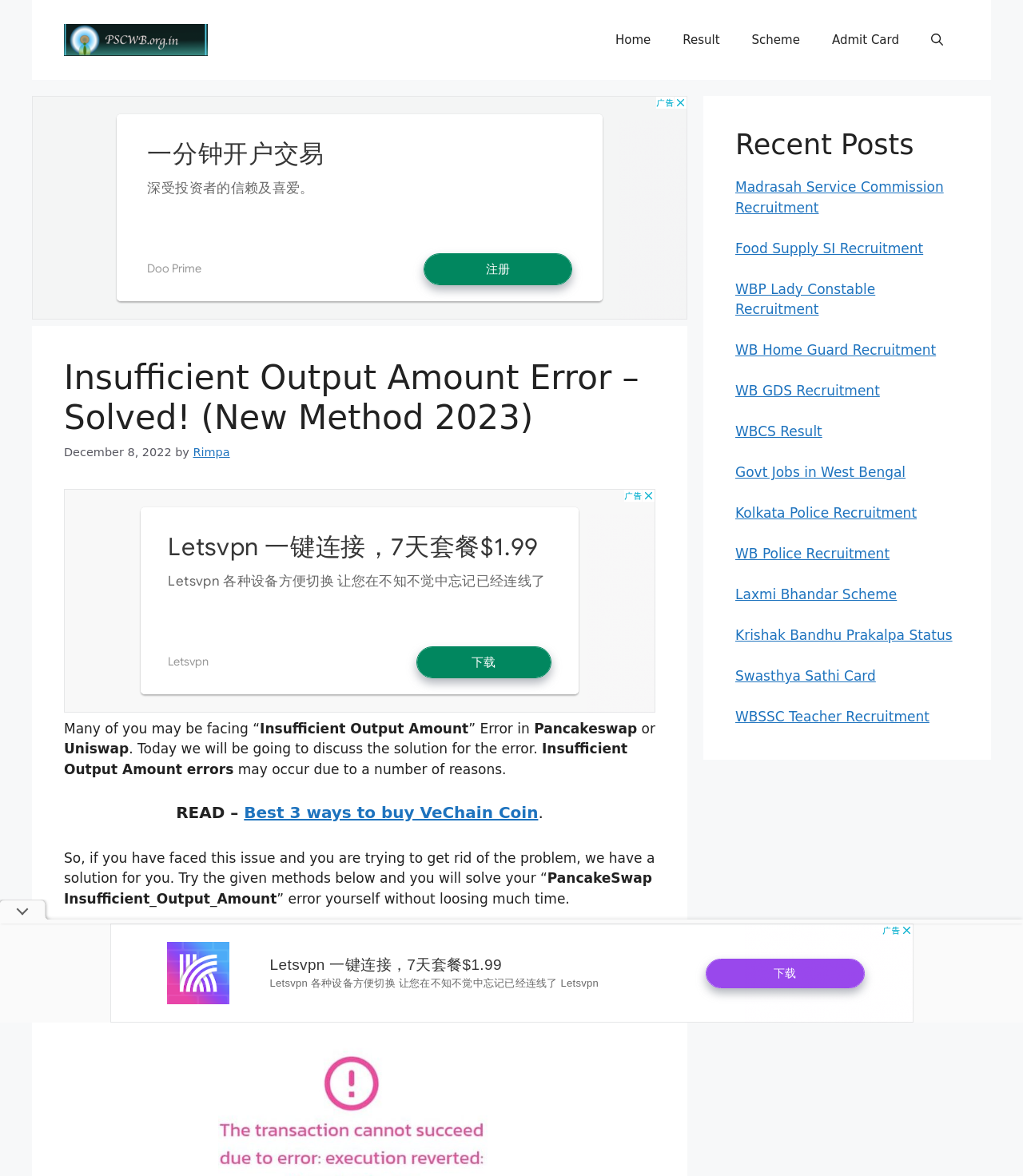What is the name of the website?
Provide an in-depth answer to the question, covering all aspects.

The website's name is mentioned in the banner section at the top of the webpage, where it says 'pscwb.org.in'.